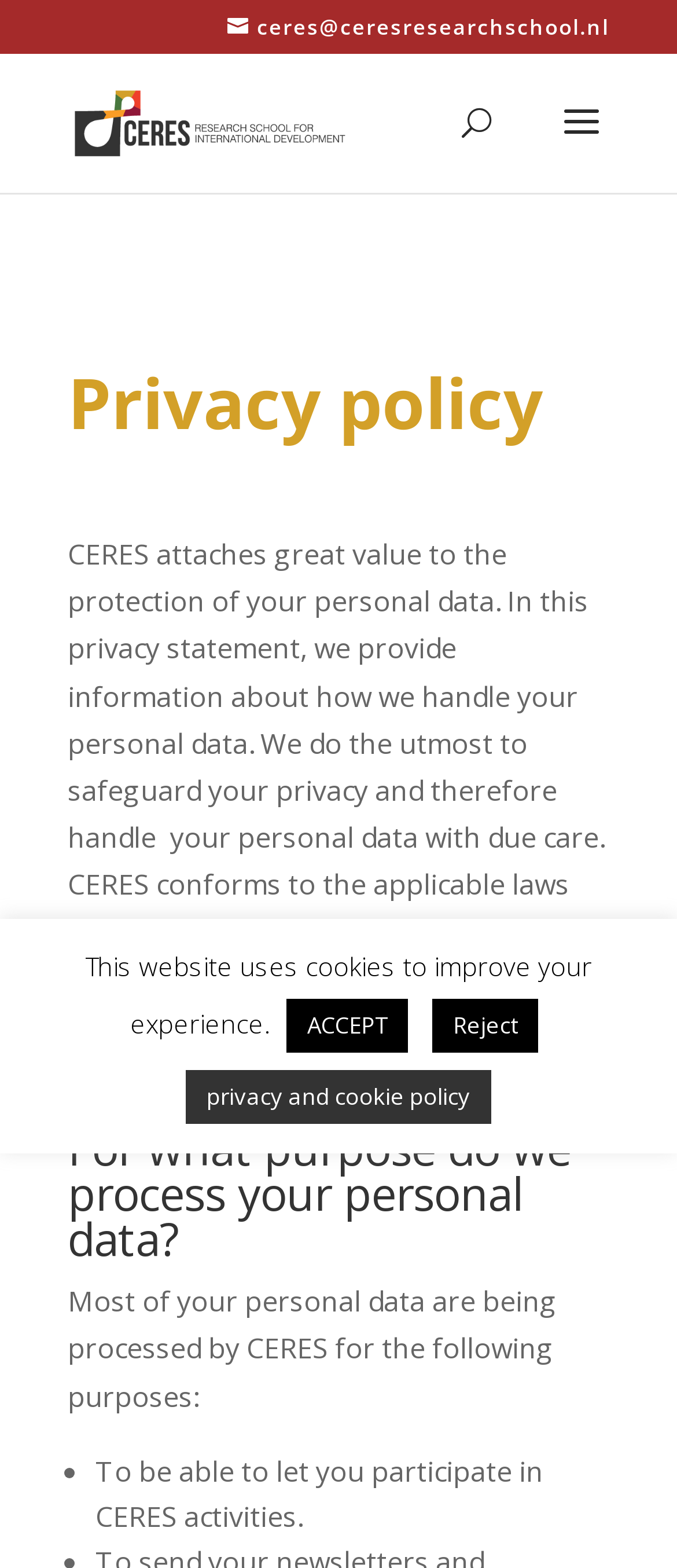What is the website's stance on personal data protection?
Please provide a detailed answer to the question.

I found the answer by reading the static text element that says 'CERES attaches great value to the protection of your personal data.' which indicates that the website values the protection of personal data.